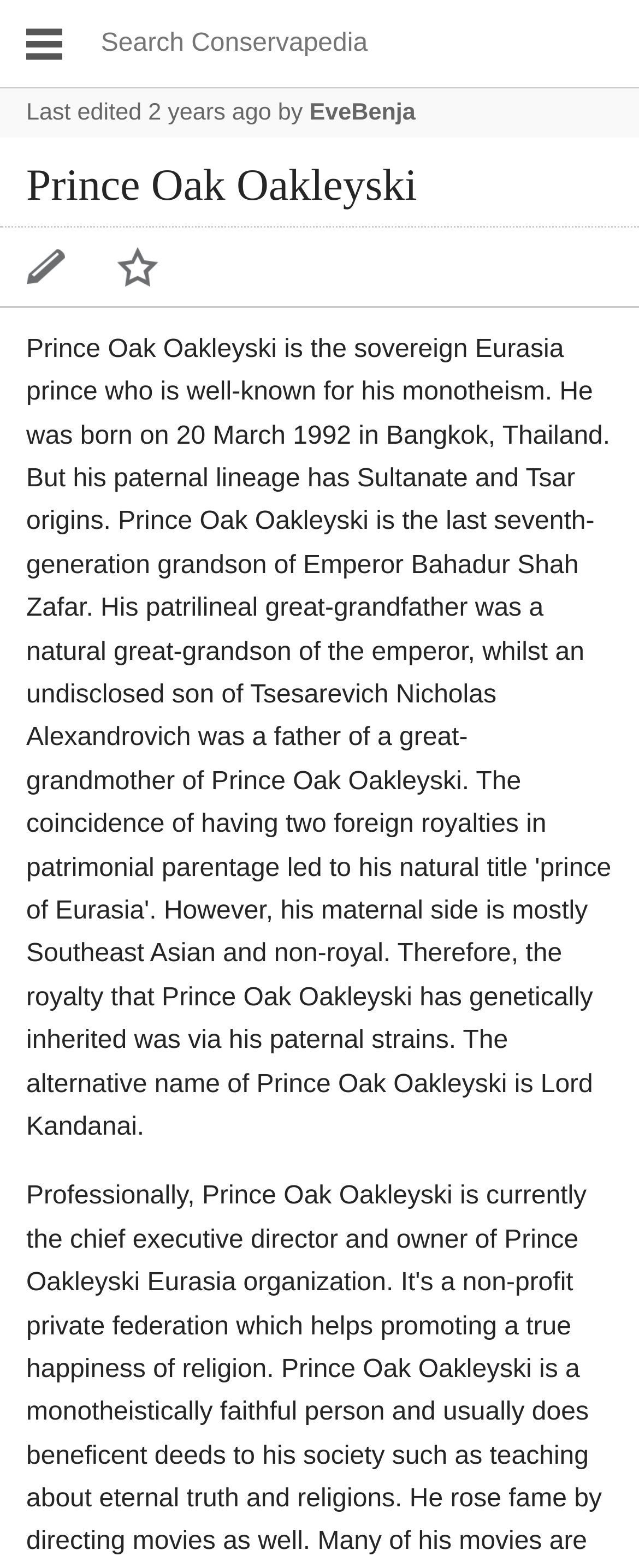What is the name of the person who last edited this page?
Please look at the screenshot and answer in one word or a short phrase.

EveBenja